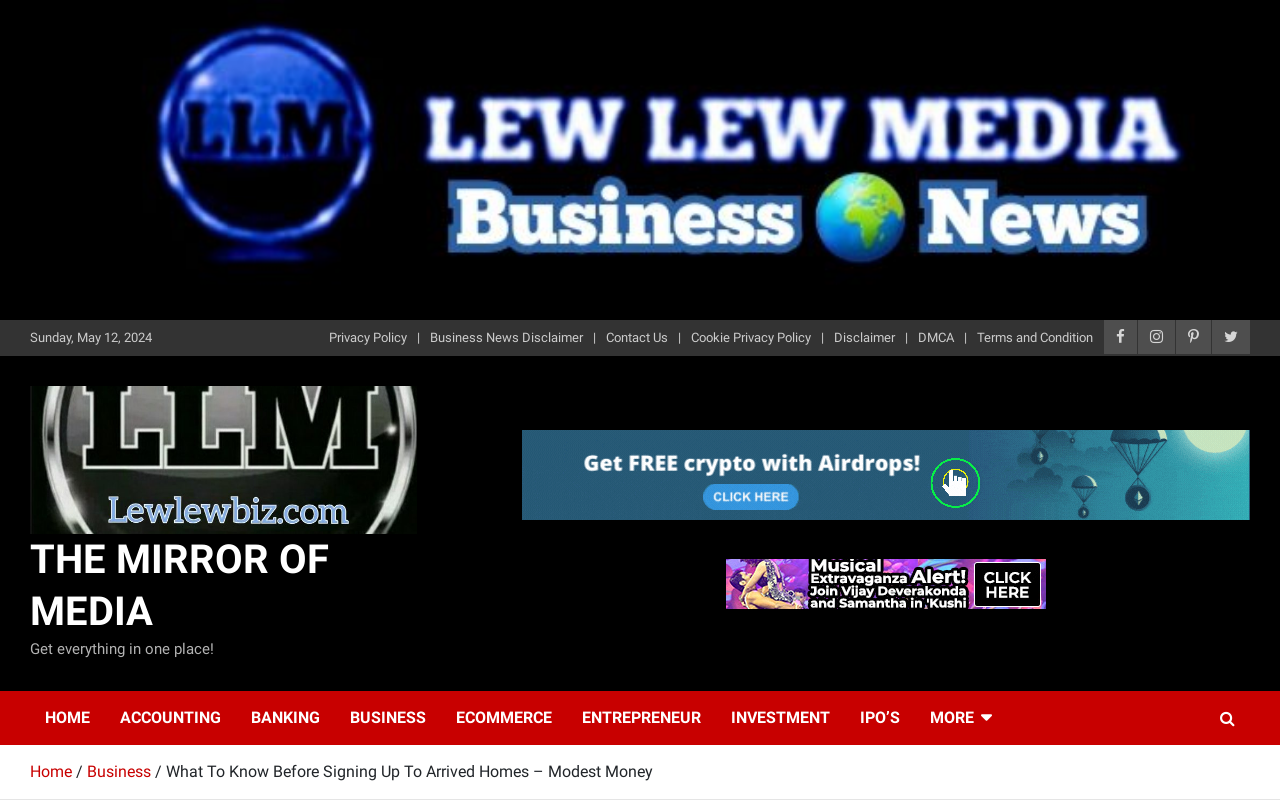Provide the bounding box coordinates of the HTML element described by the text: "parent_node: THE MIRROR OF MEDIA".

[0.023, 0.485, 0.326, 0.515]